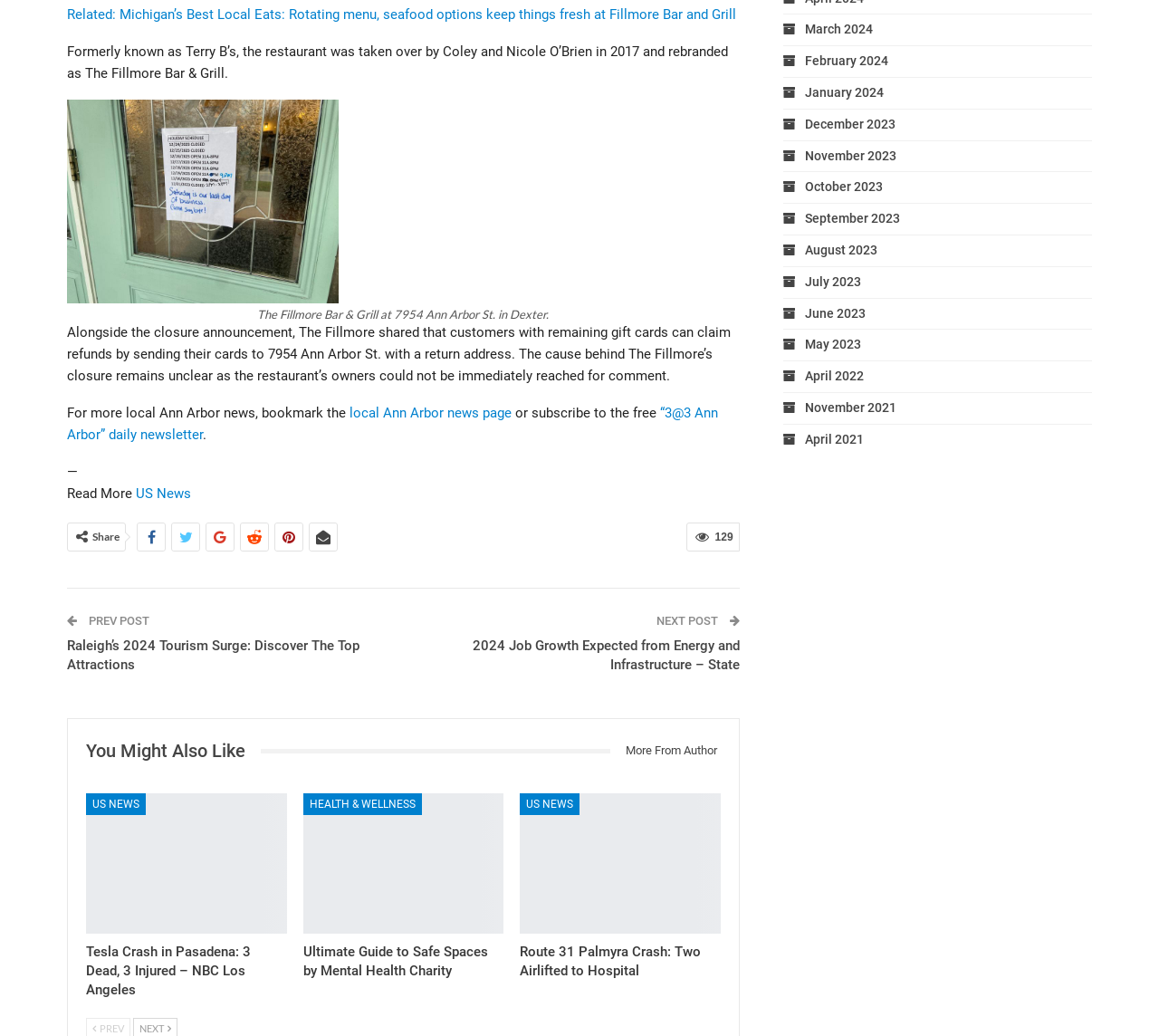Can you find the bounding box coordinates for the element that needs to be clicked to execute this instruction: "Check out the local Ann Arbor news page"? The coordinates should be given as four float numbers between 0 and 1, i.e., [left, top, right, bottom].

[0.302, 0.391, 0.441, 0.407]